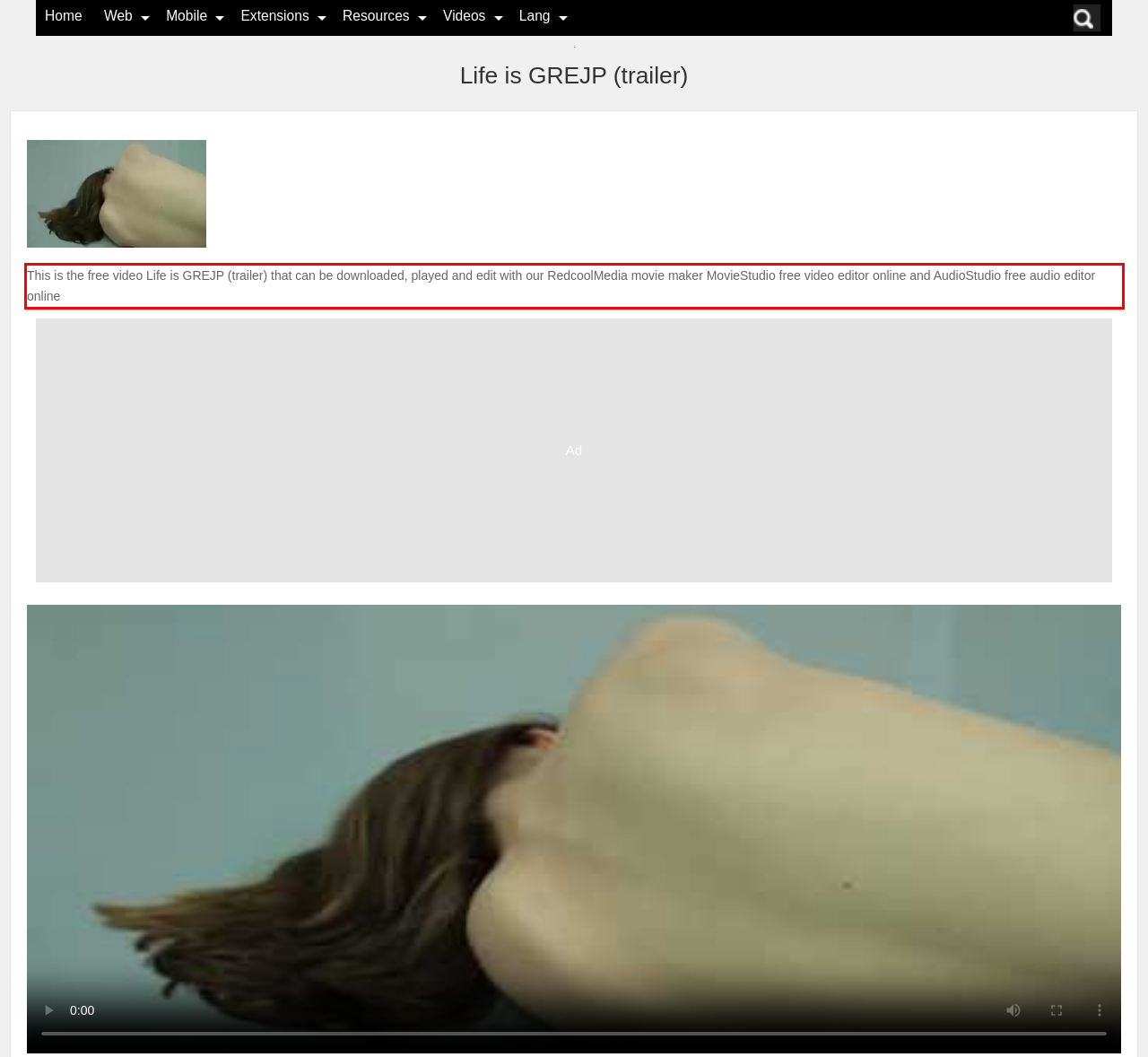Given a screenshot of a webpage with a red bounding box, please identify and retrieve the text inside the red rectangle.

This is the free video Life is GREJP (trailer) that can be downloaded, played and edit with our RedcoolMedia movie maker MovieStudio free video editor online and AudioStudio free audio editor online